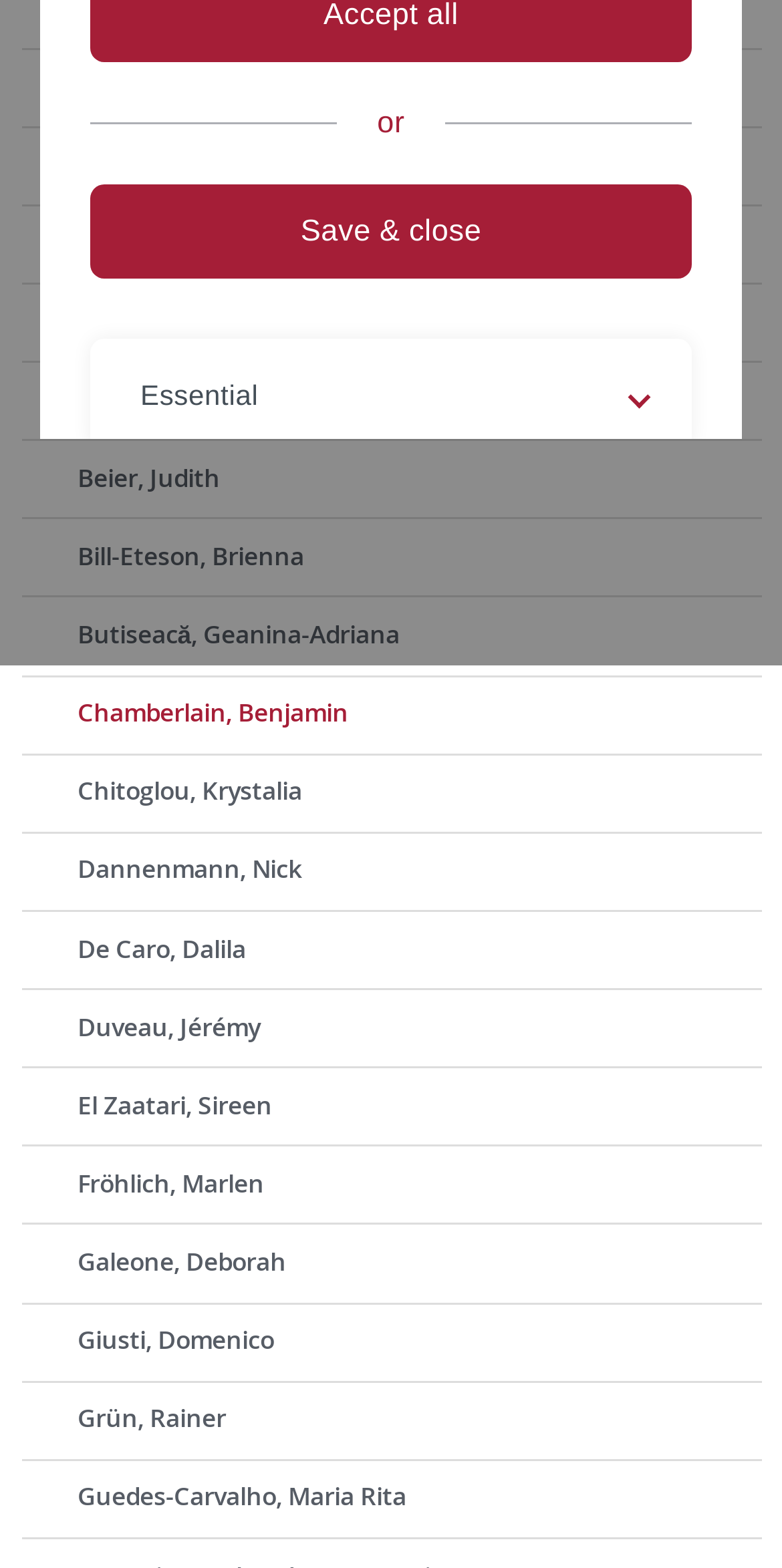Please determine the bounding box coordinates, formatted as (top-left x, top-left y, bottom-right x, bottom-right y), with all values as floating point numbers between 0 and 1. Identify the bounding box of the region described as: Essential

[0.115, 0.216, 0.885, 0.288]